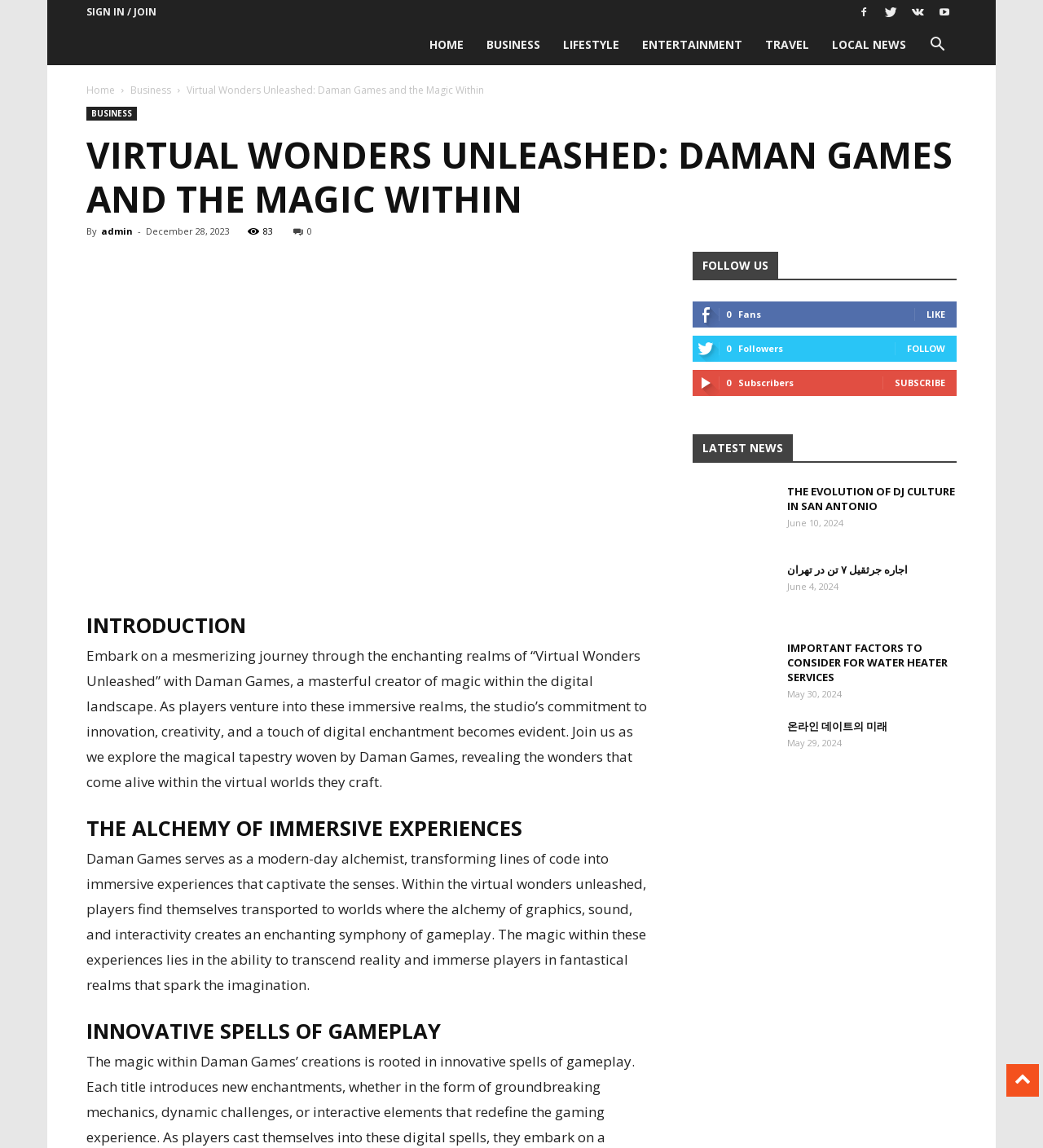Show the bounding box coordinates of the element that should be clicked to complete the task: "Click on the HOME link".

[0.401, 0.021, 0.455, 0.057]